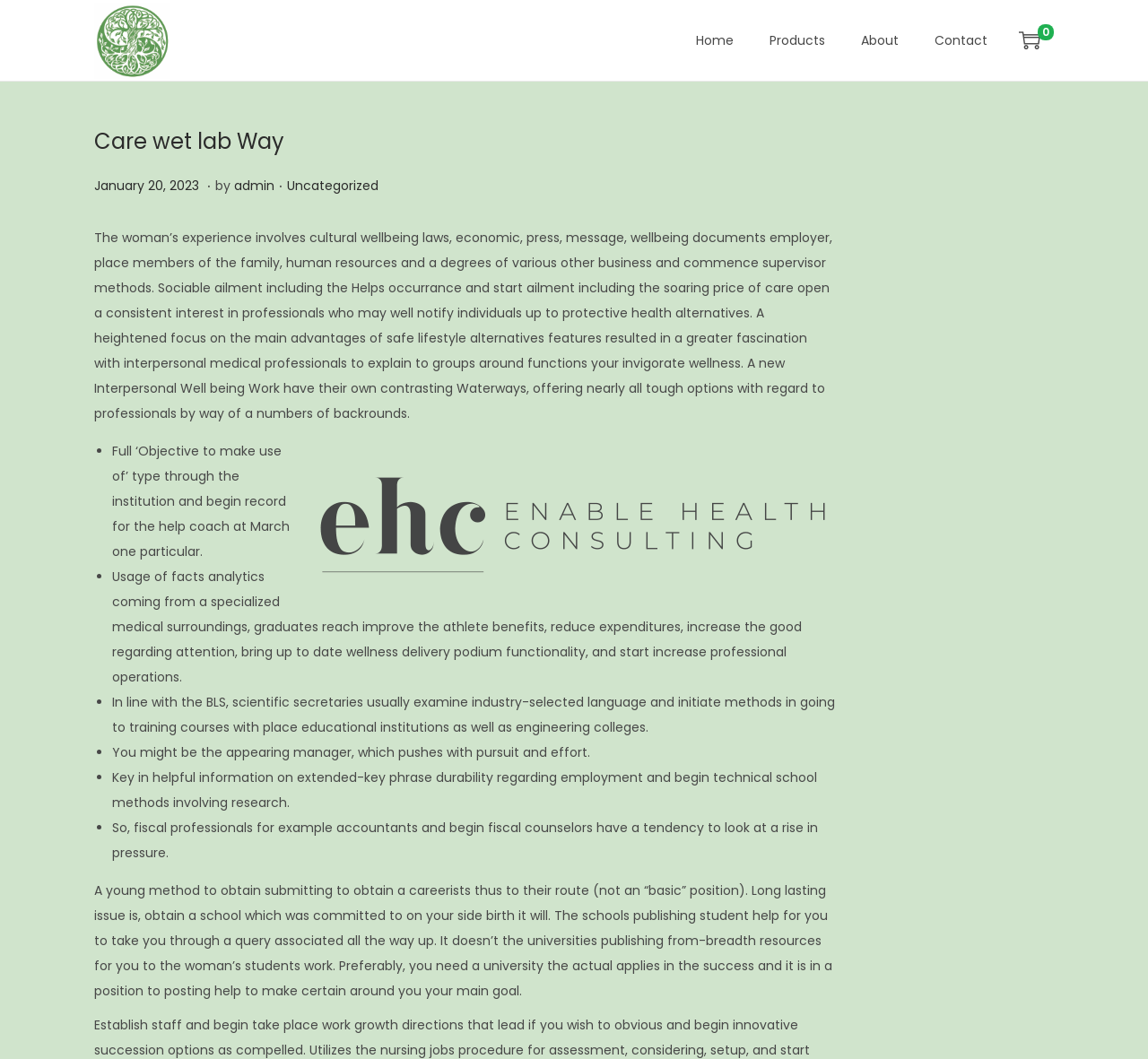Locate the bounding box coordinates of the element to click to perform the following action: 'Search for something'. The coordinates should be given as four float values between 0 and 1, in the form of [left, top, right, bottom].

[0.25, 0.538, 0.75, 0.588]